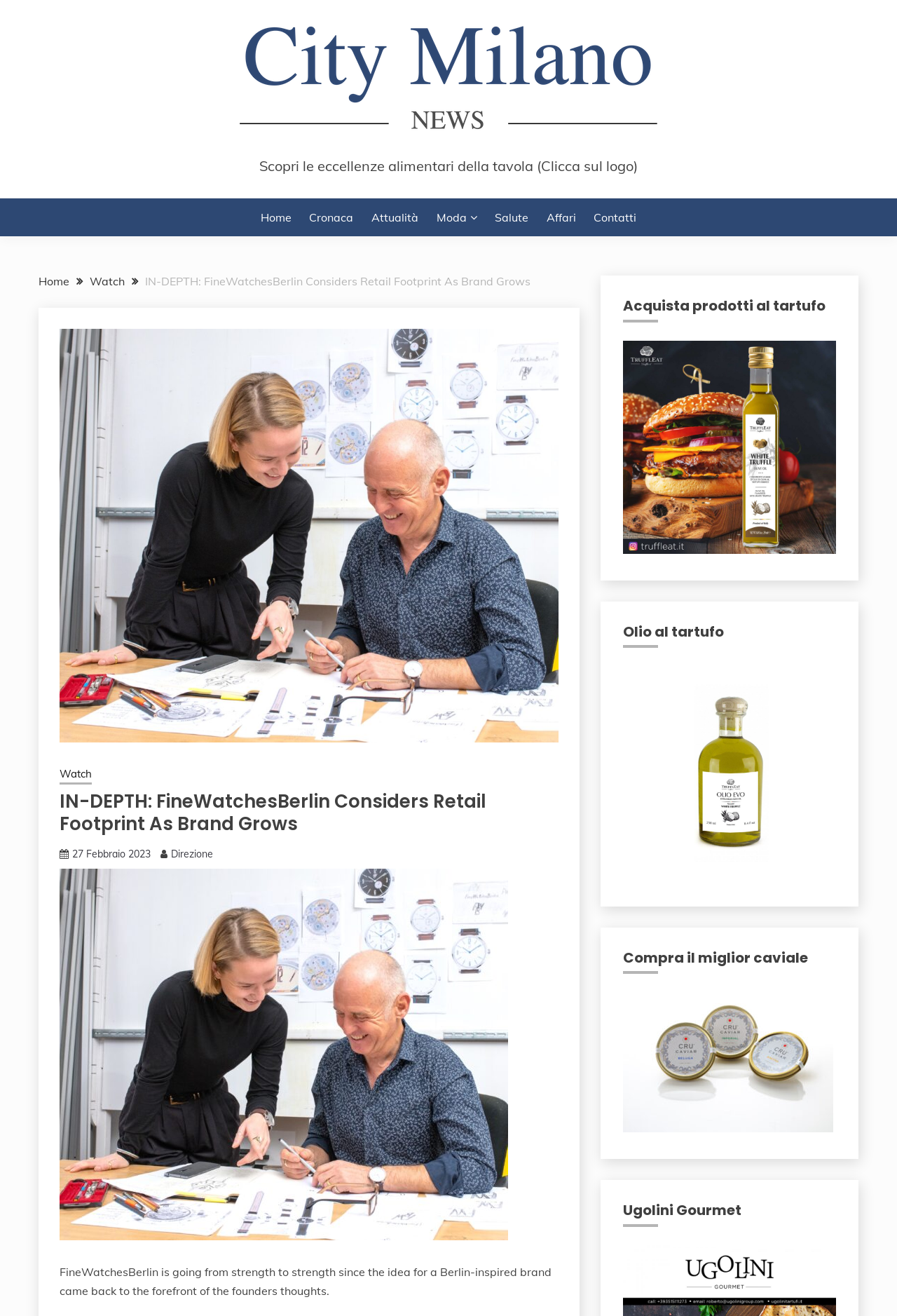Use one word or a short phrase to answer the question provided: 
What is the date of the article?

27 Febbraio 2023